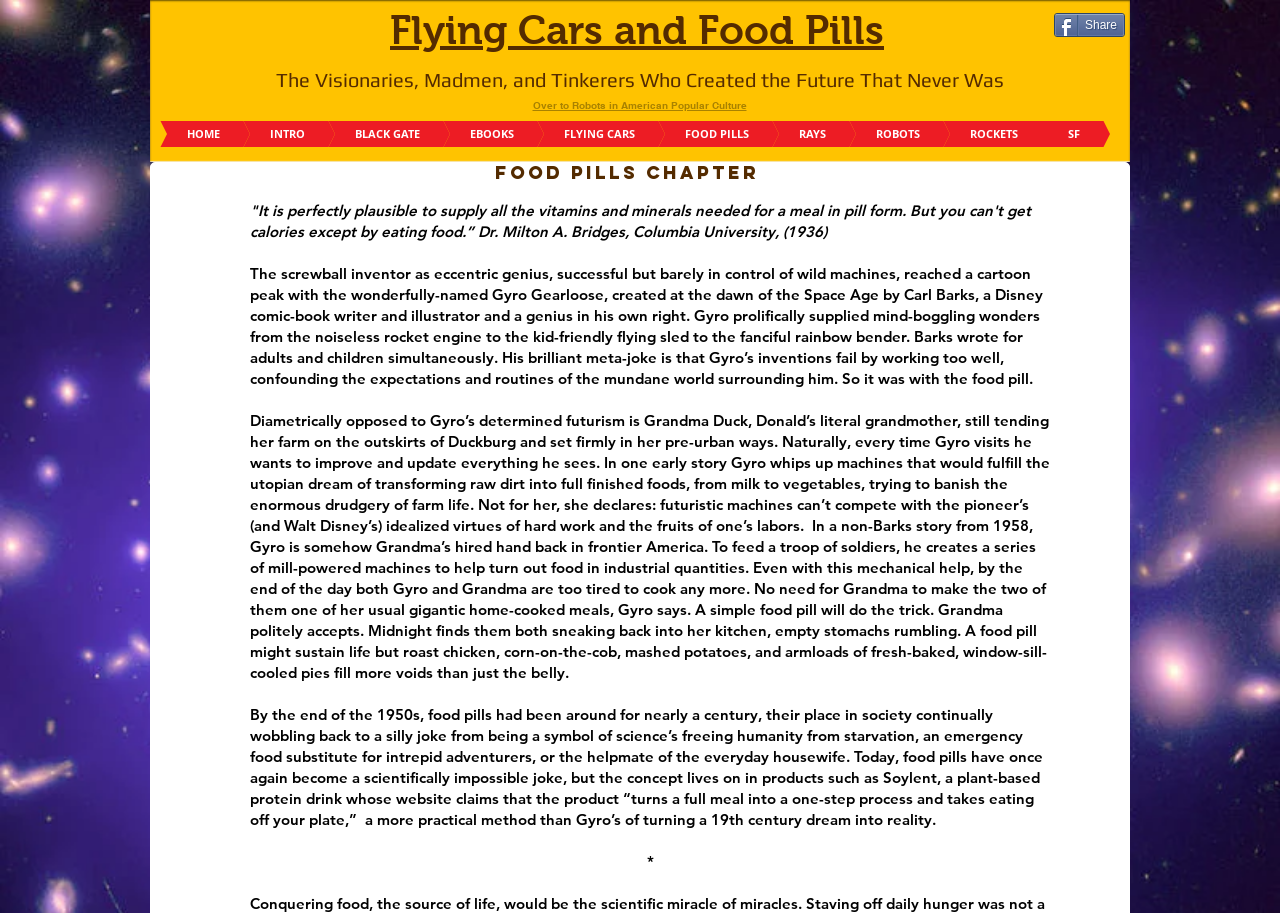Pinpoint the bounding box coordinates of the clickable element to carry out the following instruction: "Visit 'HOME' page."

[0.076, 0.133, 0.195, 0.161]